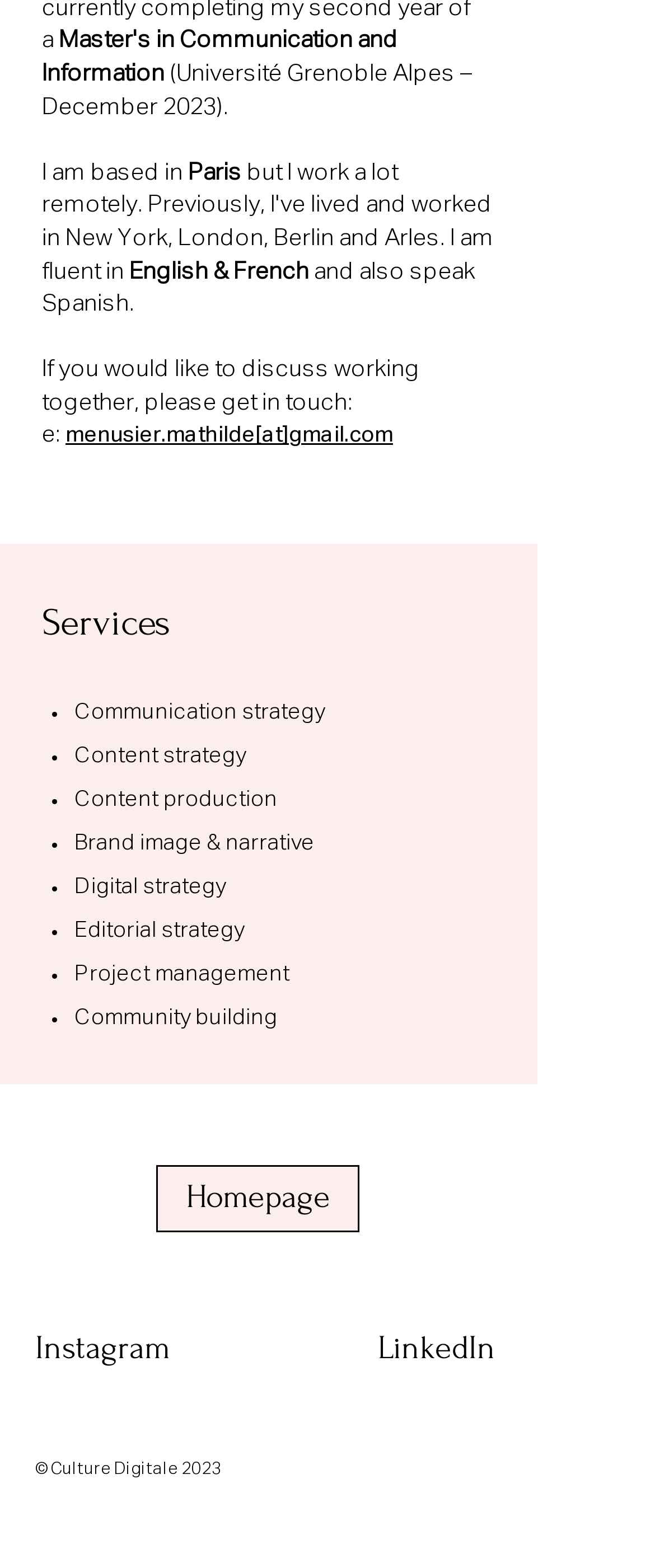Identify the bounding box coordinates for the UI element described as follows: Homepage. Use the format (top-left x, top-left y, bottom-right x, bottom-right y) and ensure all values are floating point numbers between 0 and 1.

[0.283, 0.752, 0.504, 0.775]